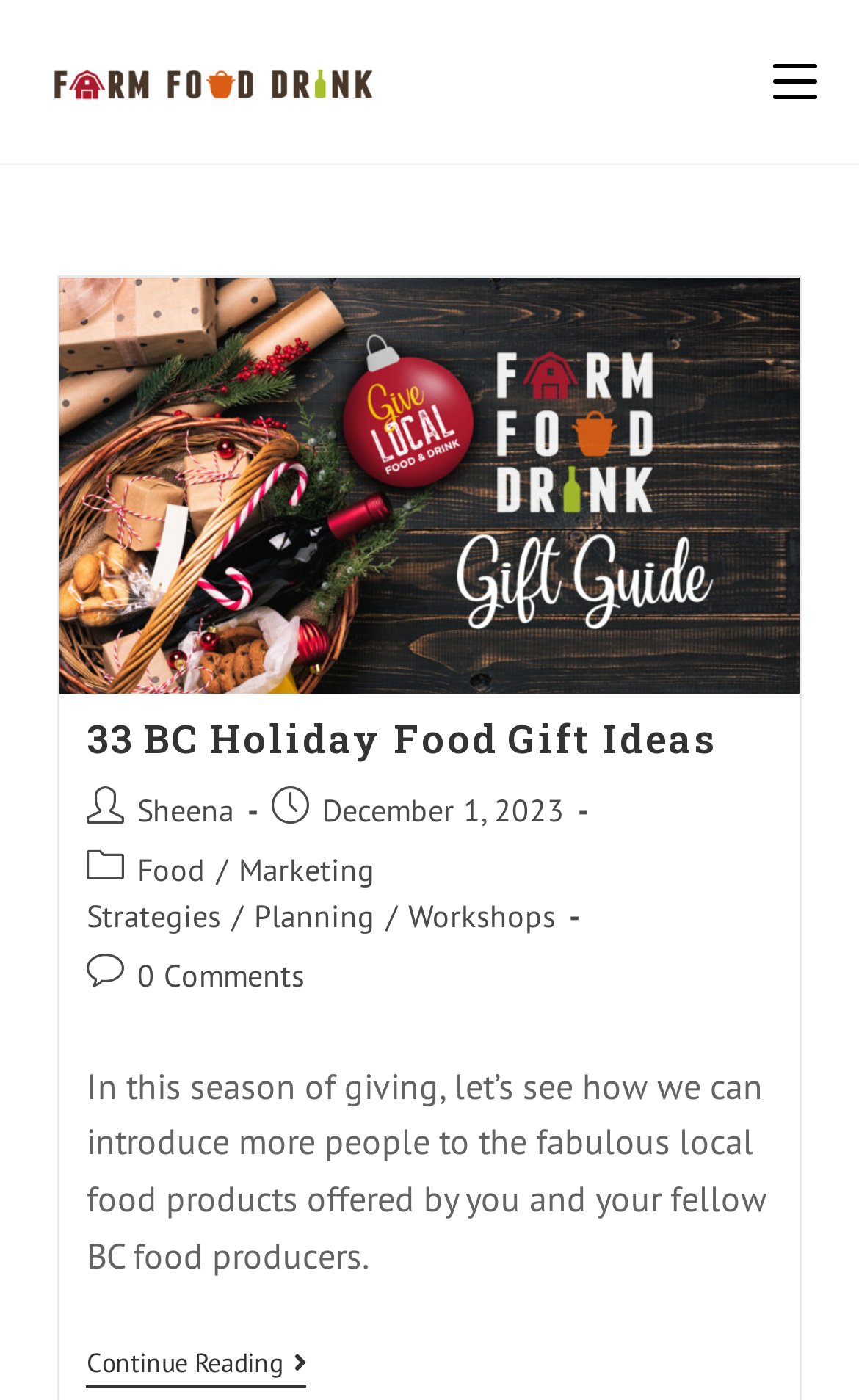Provide a one-word or short-phrase answer to the question:
How many comments does the article have?

0 Comments